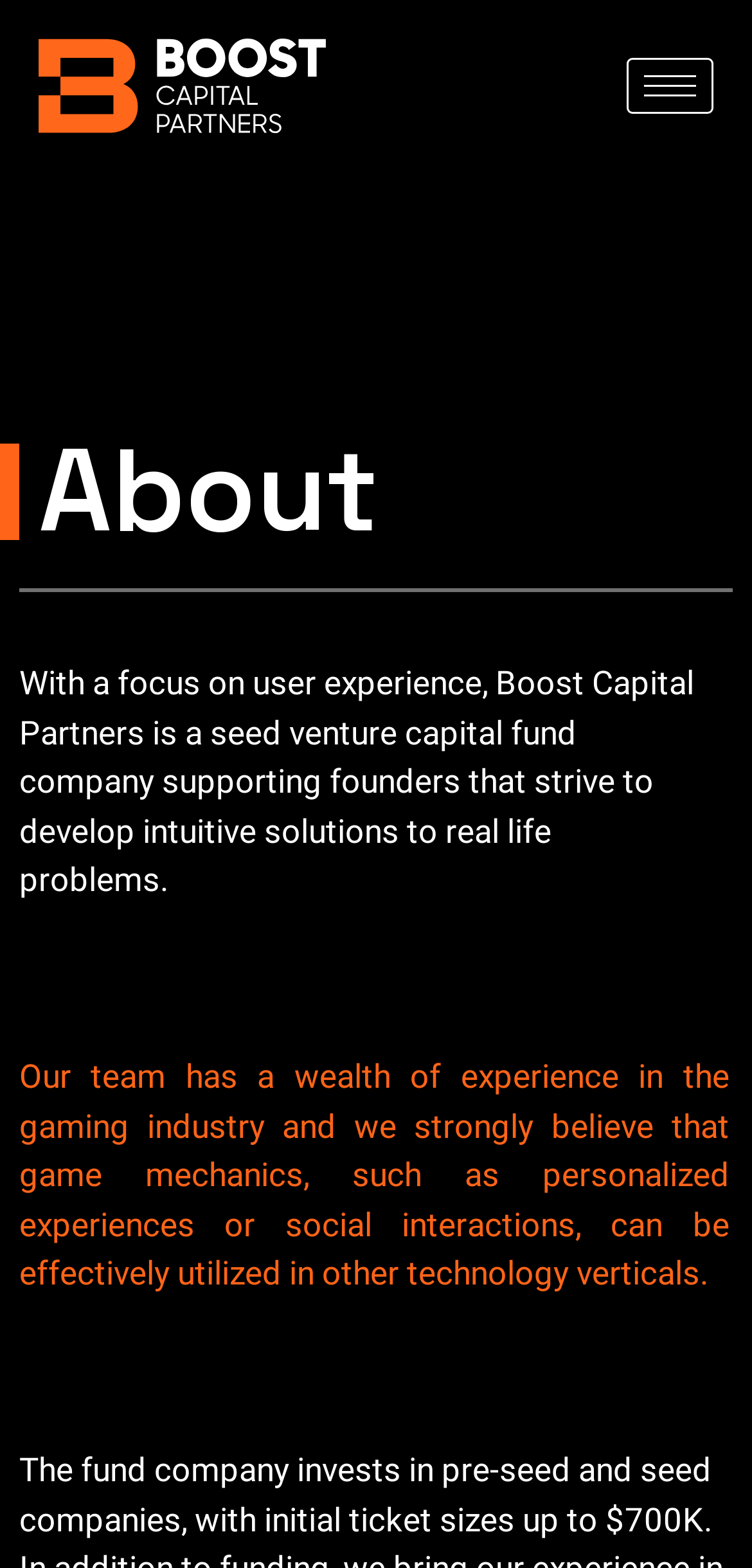Utilize the details in the image to give a detailed response to the question: What kind of experiences do the founders strive to develop?

The kind of experiences the founders strive to develop can be found in the first paragraph of text, which states '...supporting founders that strive to develop intuitive solutions to real life problems'.